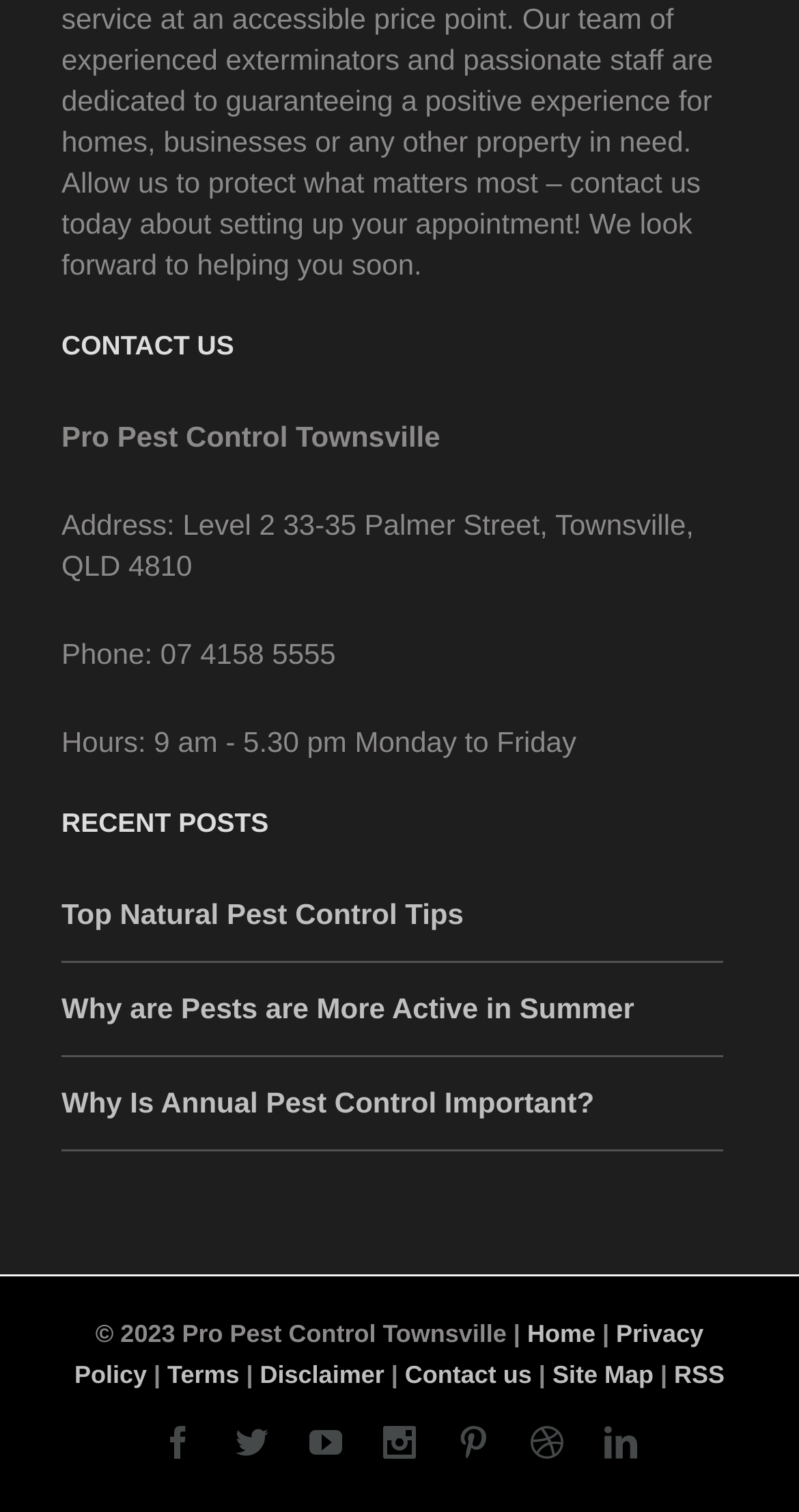What is the address of Pro Pest Control Townsville?
Look at the image and answer the question with a single word or phrase.

Level 2 33-35 Palmer Street, Townsville, QLD 4810